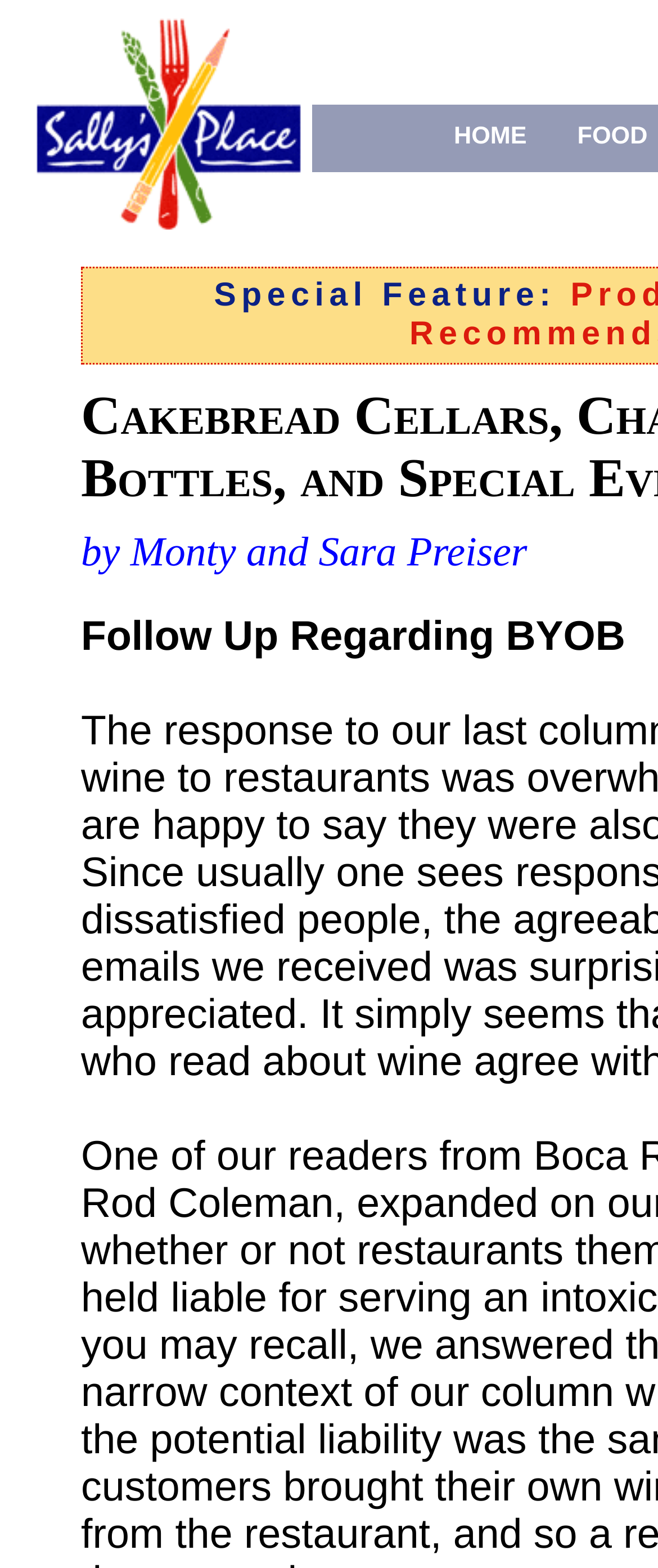Please find the main title text of this webpage.

Cakebread Cellars, Champagne Bottles, and Special Events